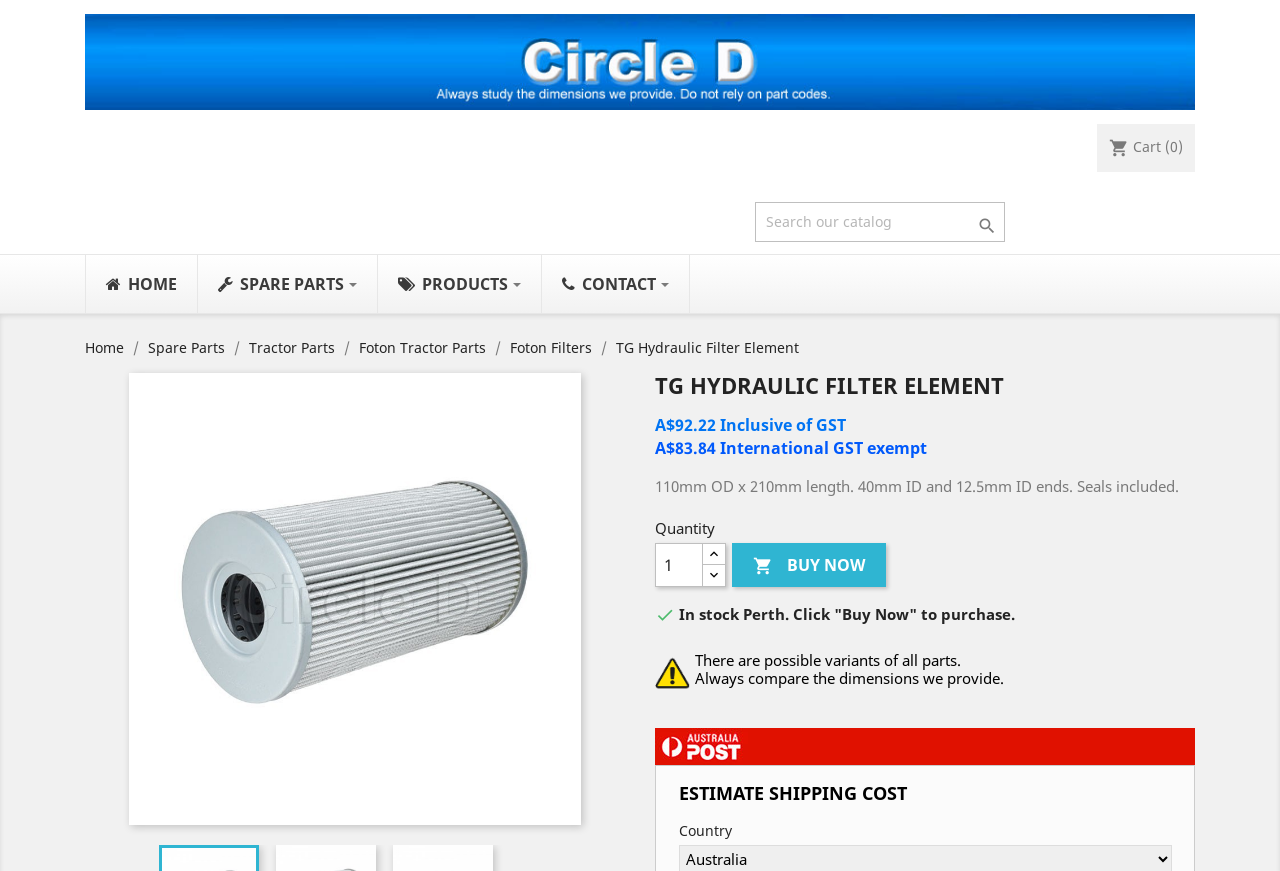Indicate the bounding box coordinates of the element that must be clicked to execute the instruction: "Search for something". The coordinates should be given as four float numbers between 0 and 1, i.e., [left, top, right, bottom].

None